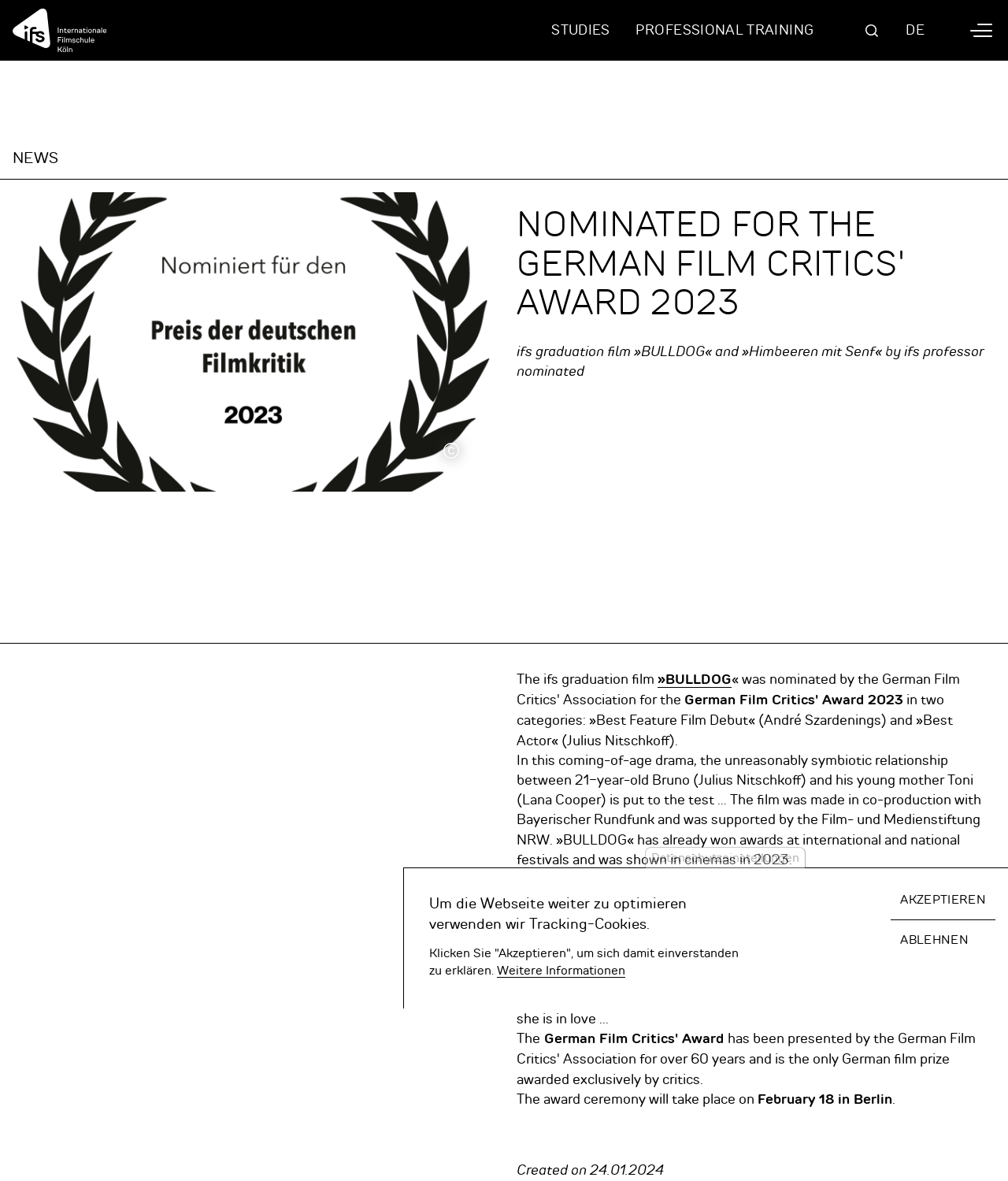Answer the following inquiry with a single word or phrase:
What is the name of the film nominated for the Grimme-Preis?

Bis morgen